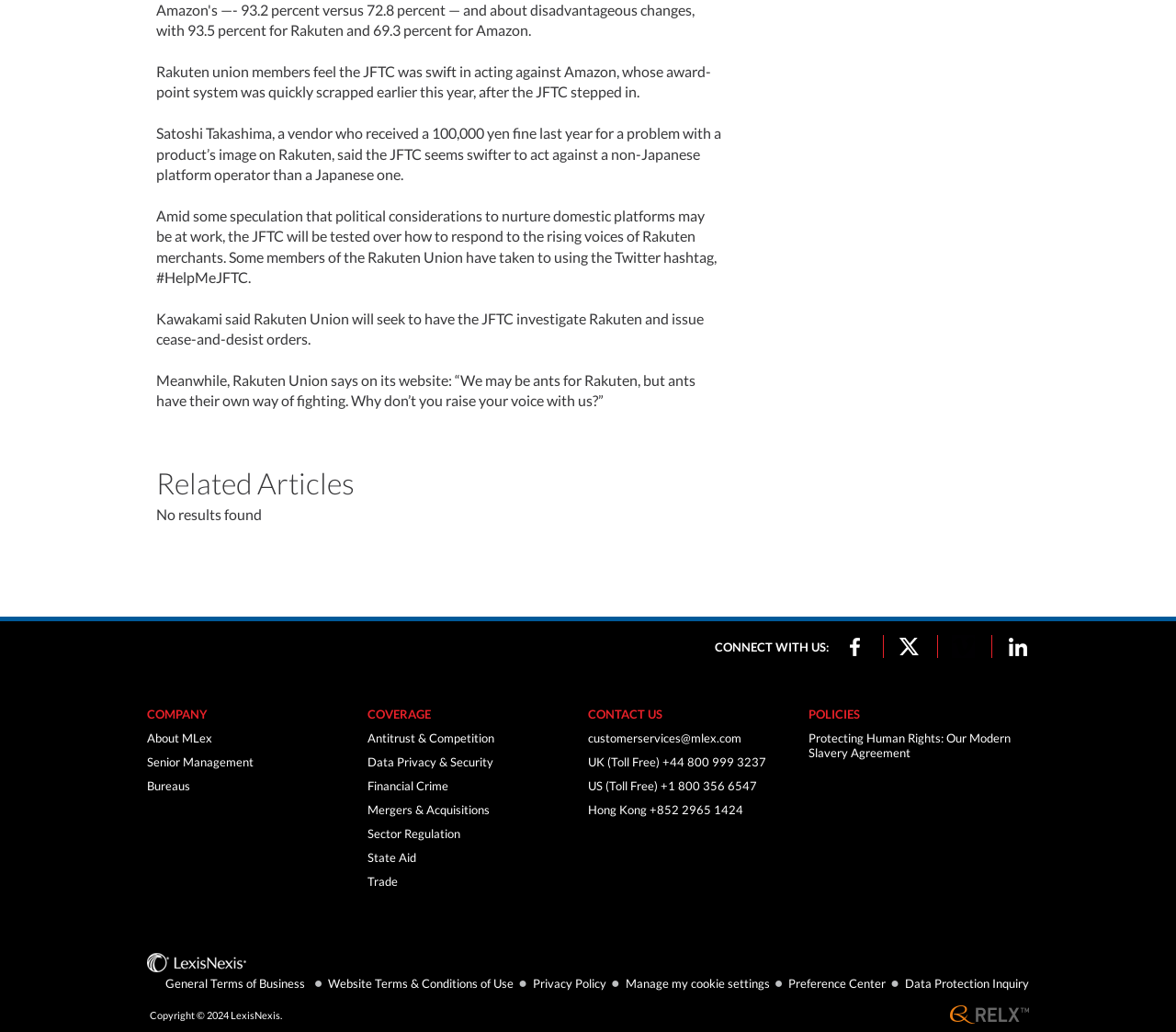What social media platforms can users connect with?
Examine the image closely and answer the question with as much detail as possible.

The social media platforms that users can connect with can be inferred from the static text elements and links at the bottom of the webpage, which mention Facebook, Twitter, Vimeo, and Linkedin.